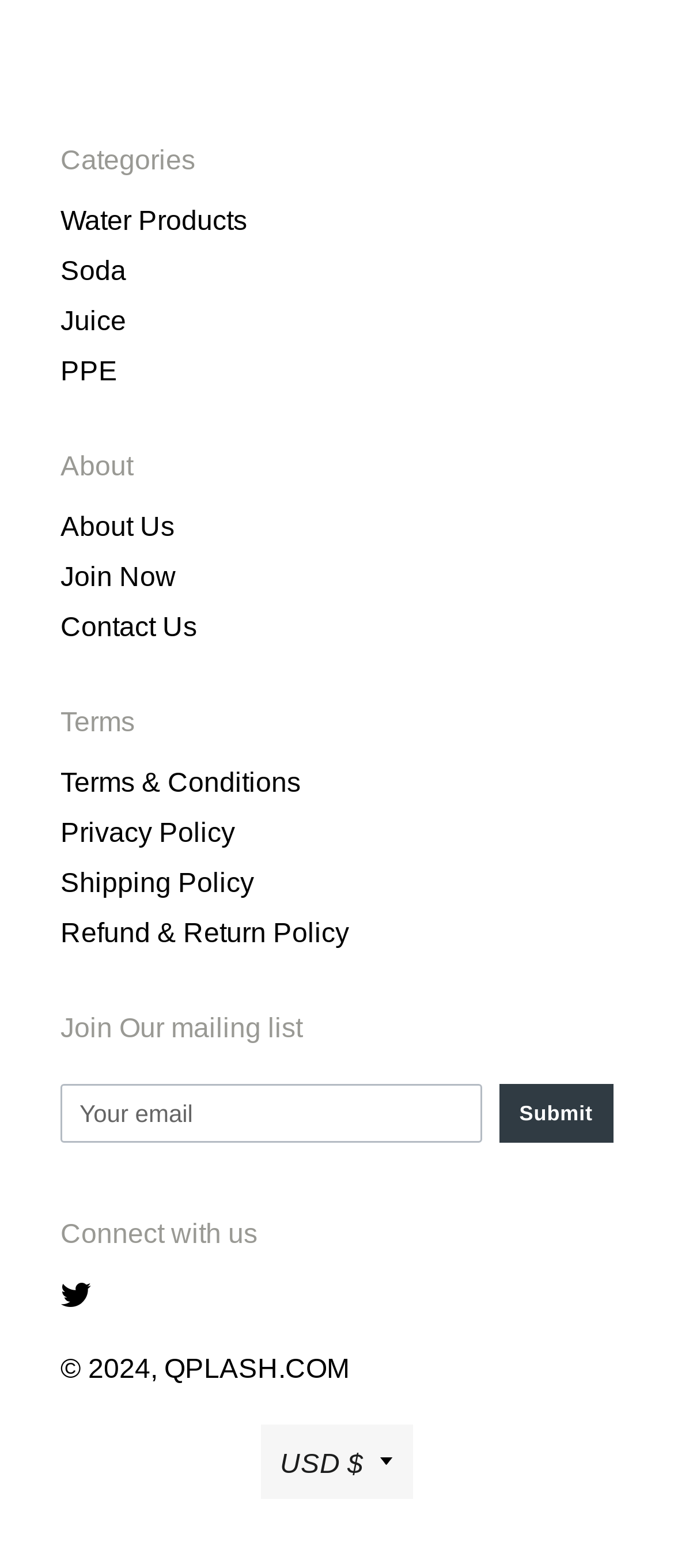Provide the bounding box coordinates in the format (top-left x, top-left y, bottom-right x, bottom-right y). All values are floating point numbers between 0 and 1. Determine the bounding box coordinate of the UI element described as: Soda

[0.09, 0.162, 0.187, 0.181]